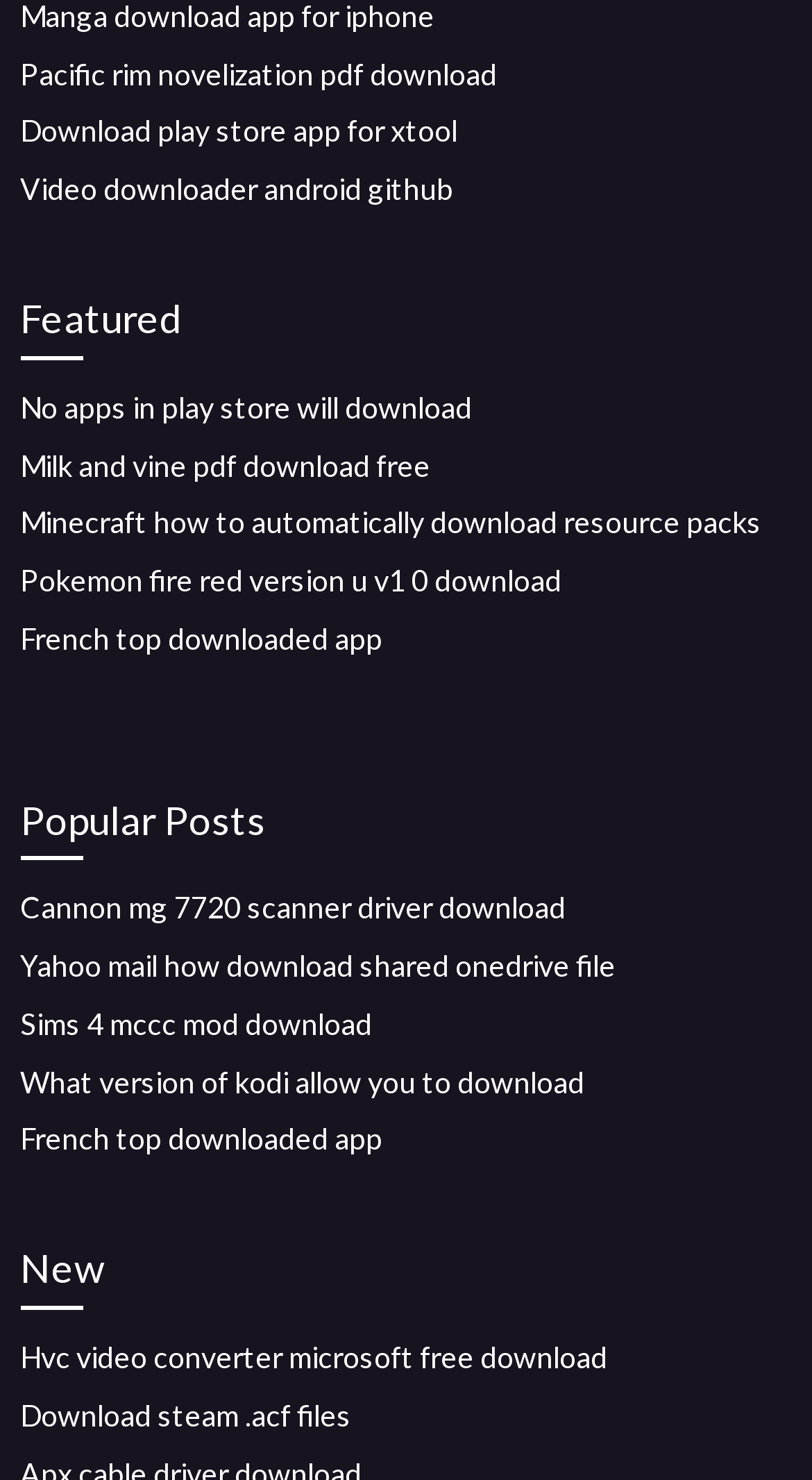Calculate the bounding box coordinates for the UI element based on the following description: "French top downloaded app". Ensure the coordinates are four float numbers between 0 and 1, i.e., [left, top, right, bottom].

[0.025, 0.758, 0.471, 0.781]